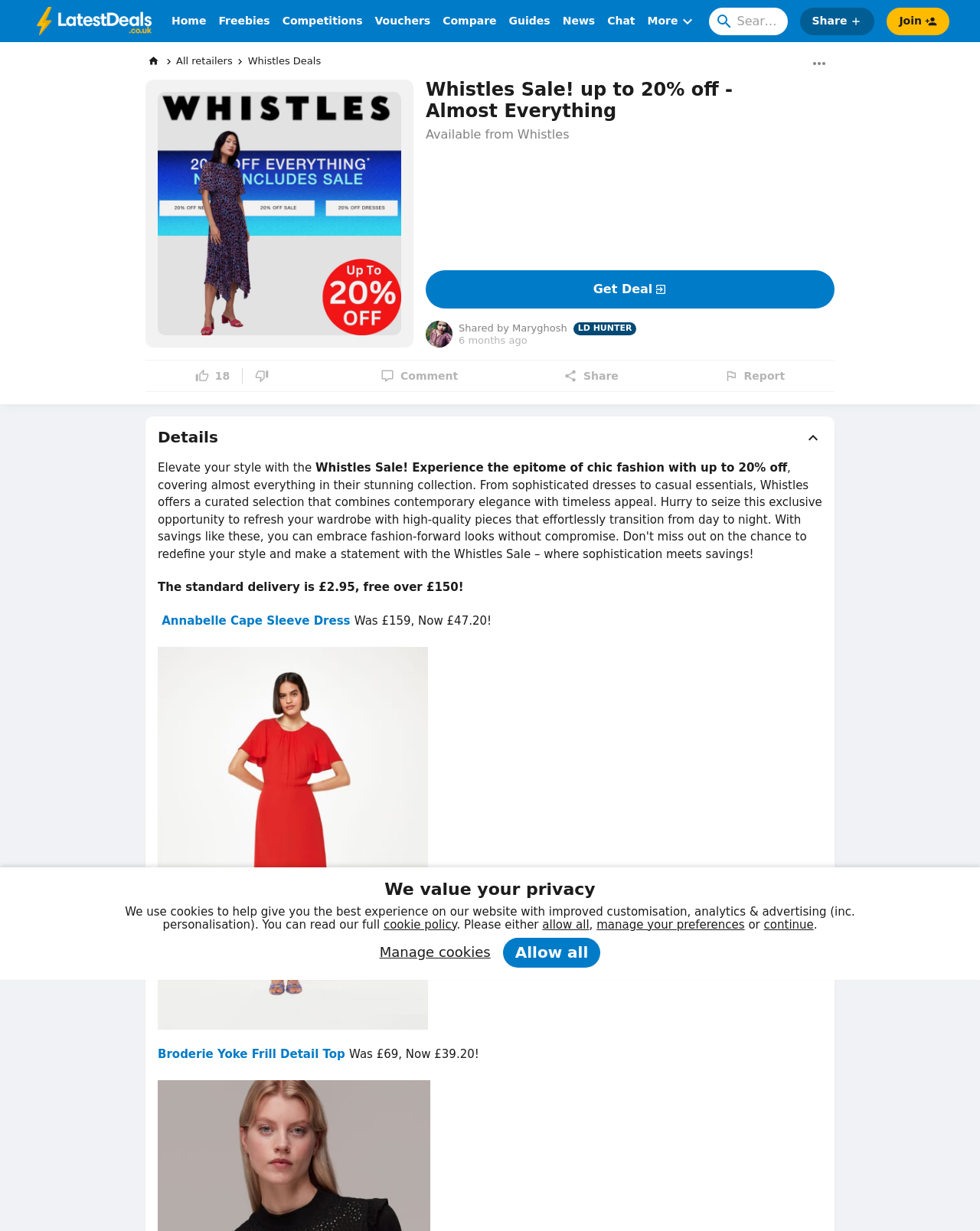Please specify the bounding box coordinates of the clickable region to carry out the following instruction: "Search for deals". The coordinates should be four float numbers between 0 and 1, in the format [left, top, right, bottom].

[0.723, 0.006, 0.804, 0.028]